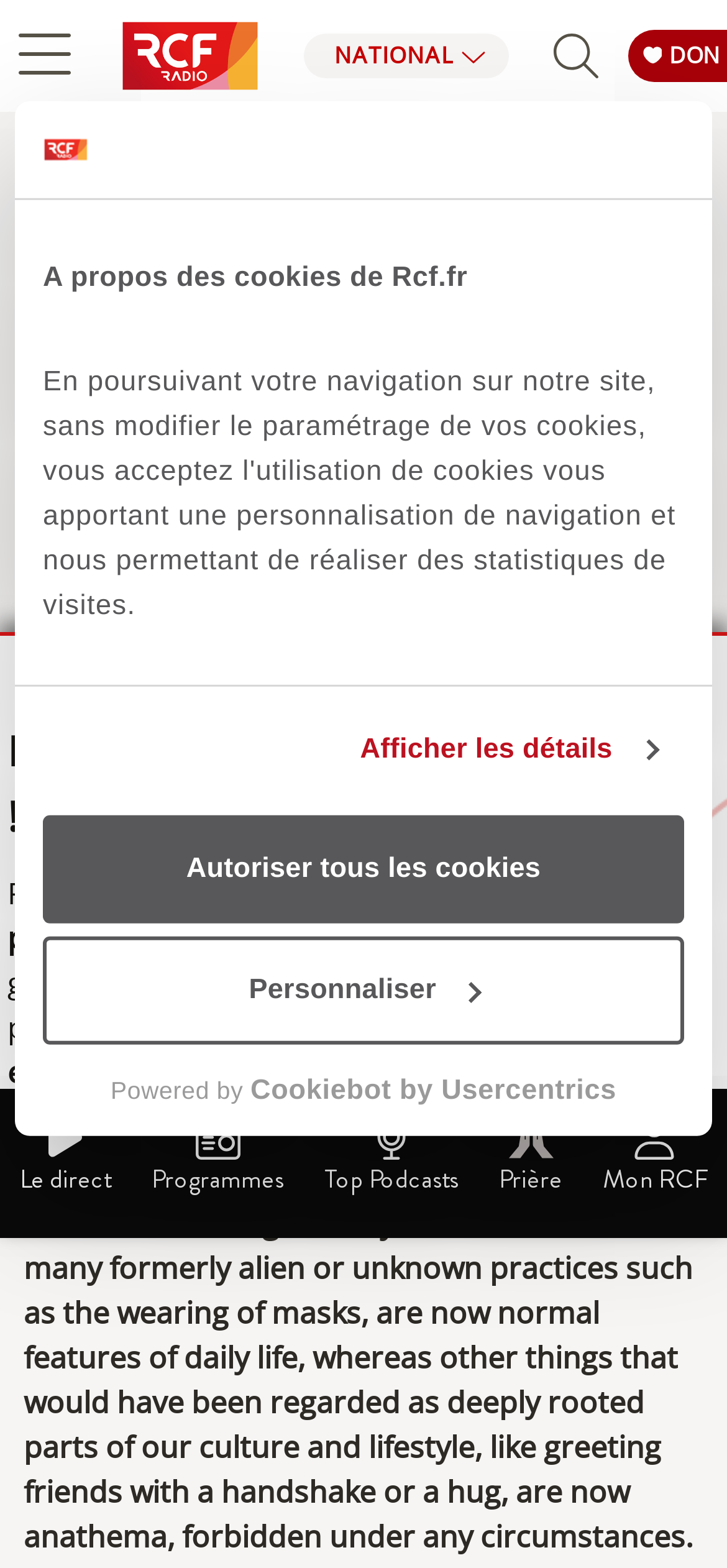Given the element description Personnaliser, predict the bounding box coordinates for the UI element in the webpage screenshot. The format should be (top-left x, top-left y, bottom-right x, bottom-right y), and the values should be between 0 and 1.

[0.059, 0.598, 0.941, 0.667]